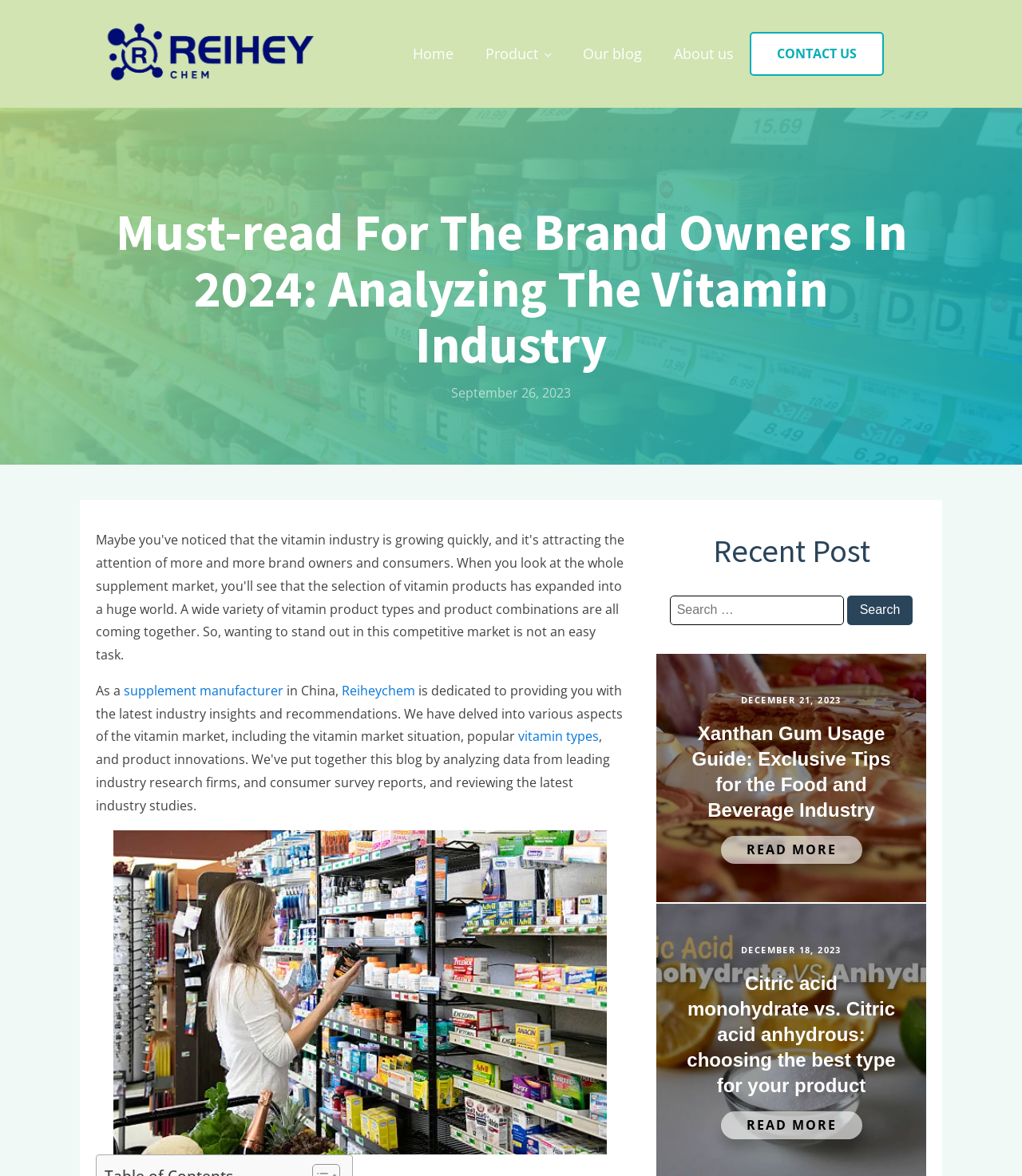What is the name of the supplement manufacturer? Refer to the image and provide a one-word or short phrase answer.

Reiheychem